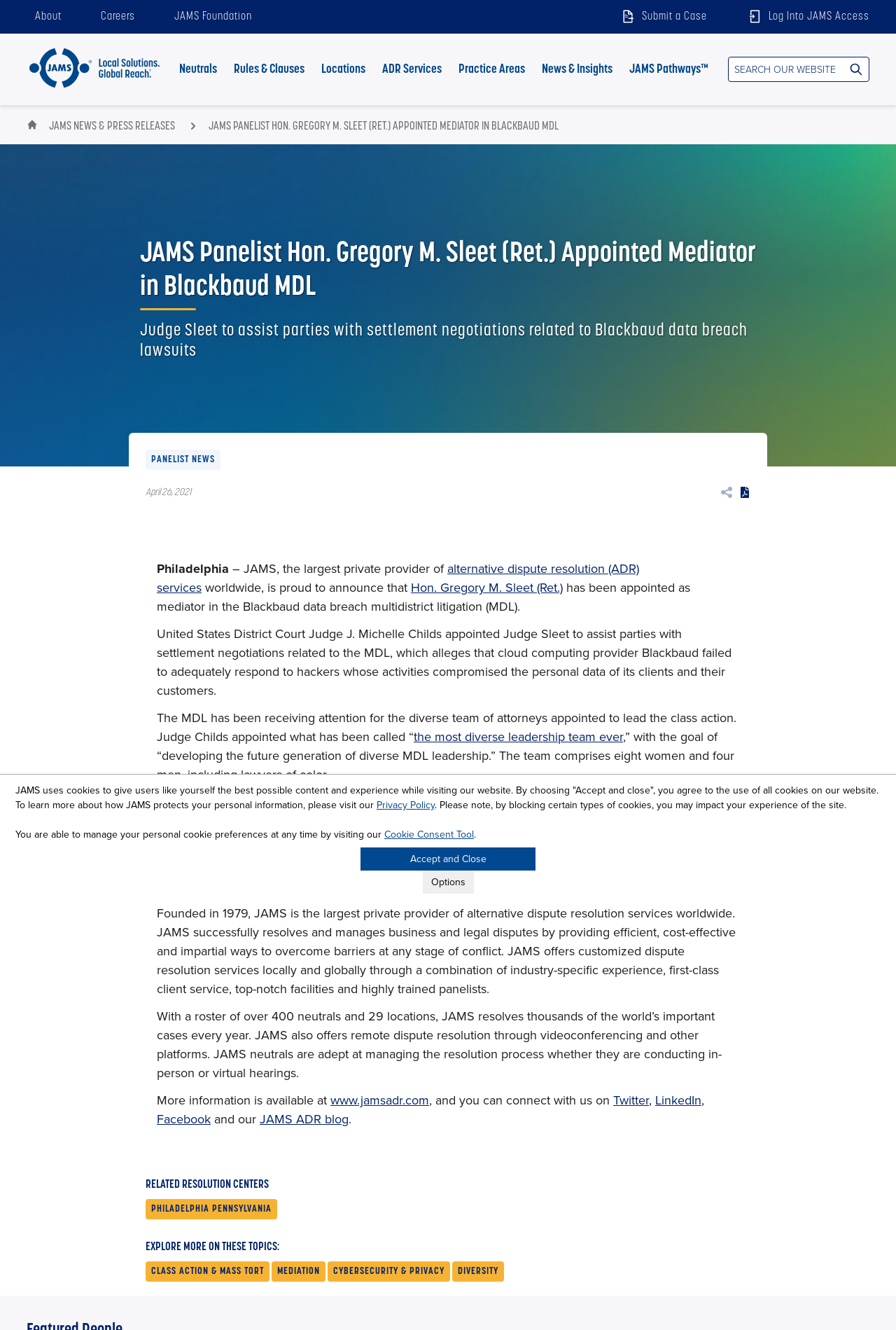Extract the main title from the webpage.

JAMS Panelist Hon. Gregory M. Sleet (Ret.) Appointed Mediator in Blackbaud MDL